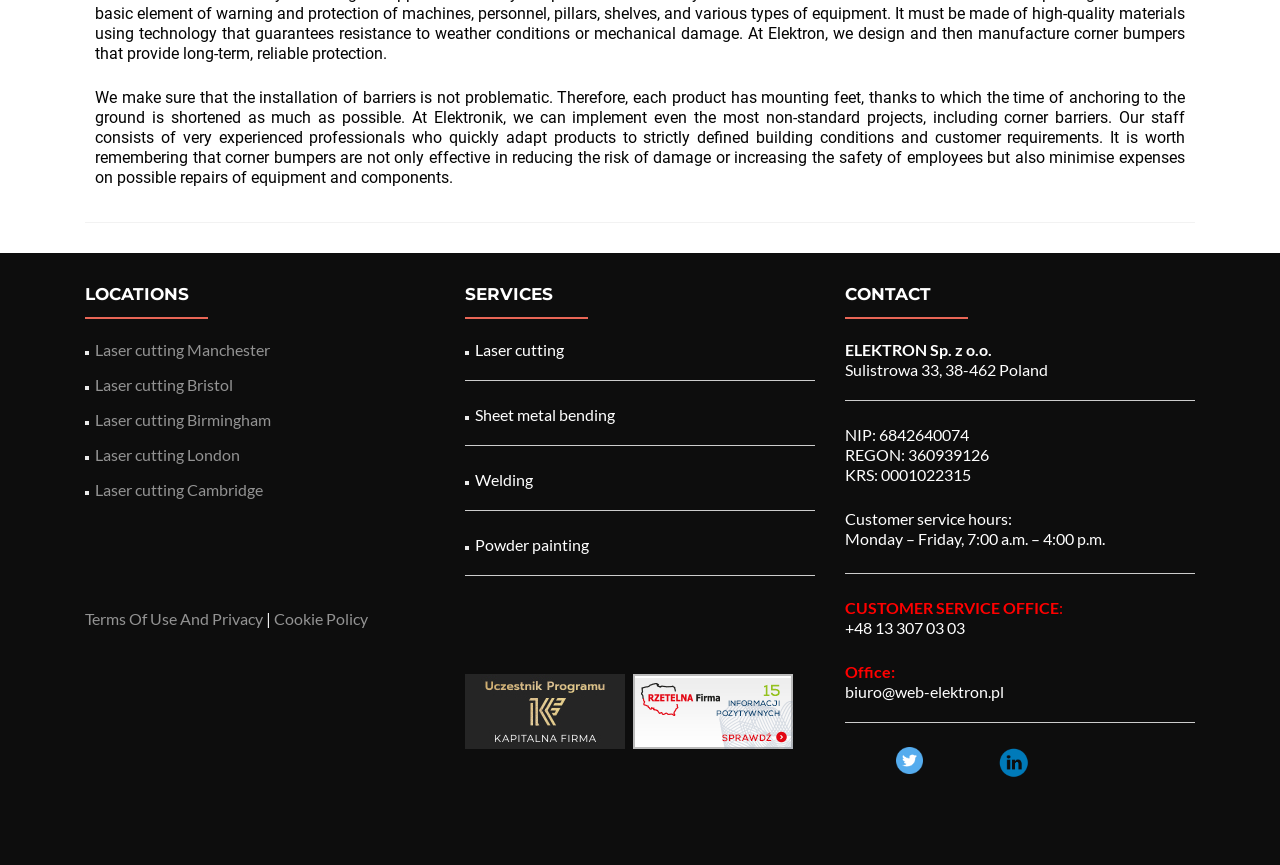Using the description: "Laser cutting Cambridge", determine the UI element's bounding box coordinates. Ensure the coordinates are in the format of four float numbers between 0 and 1, i.e., [left, top, right, bottom].

[0.074, 0.555, 0.205, 0.577]